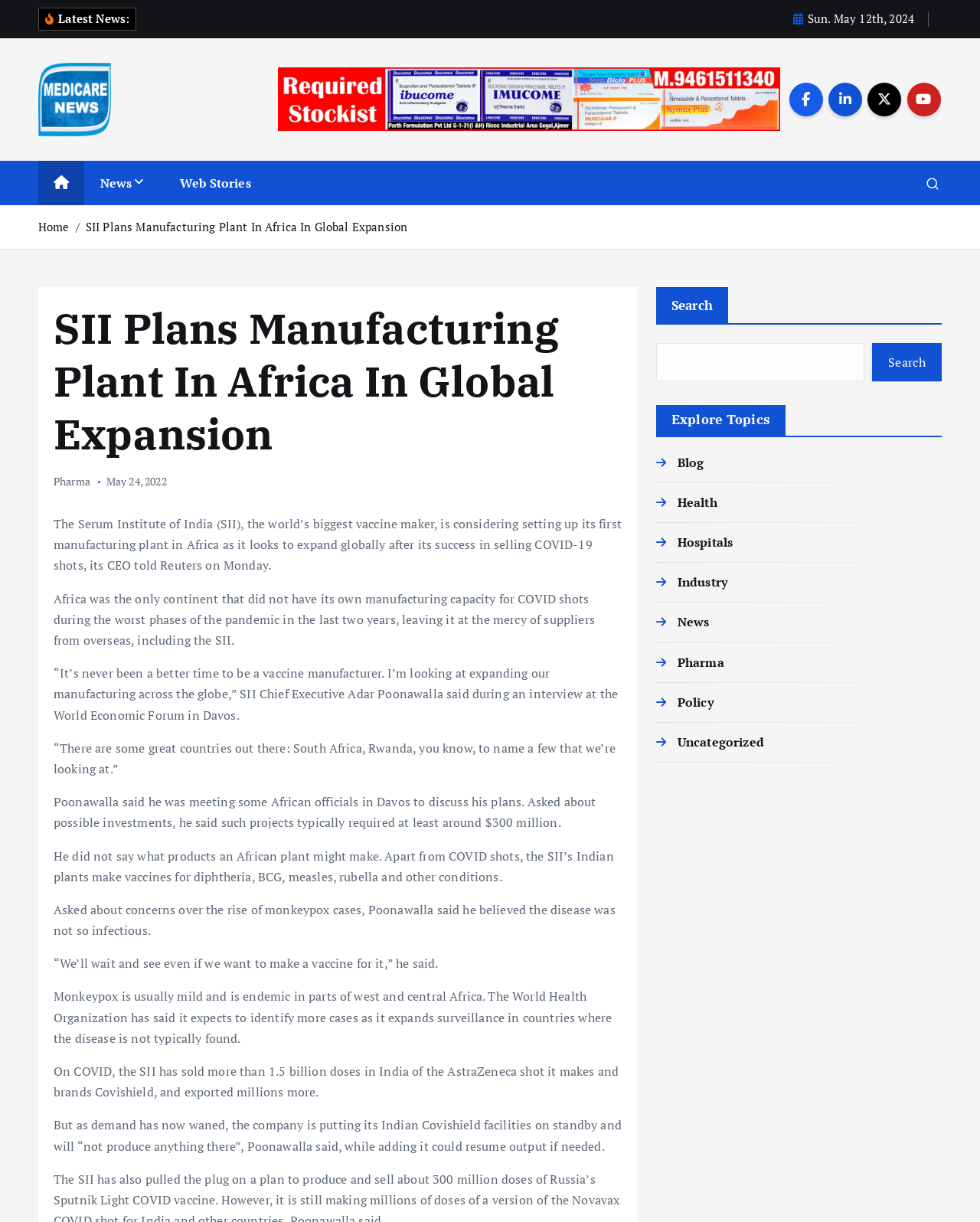Can you find the bounding box coordinates for the element that needs to be clicked to execute this instruction: "Go to the 'Pharma' section"? The coordinates should be given as four float numbers between 0 and 1, i.e., [left, top, right, bottom].

[0.055, 0.388, 0.092, 0.4]